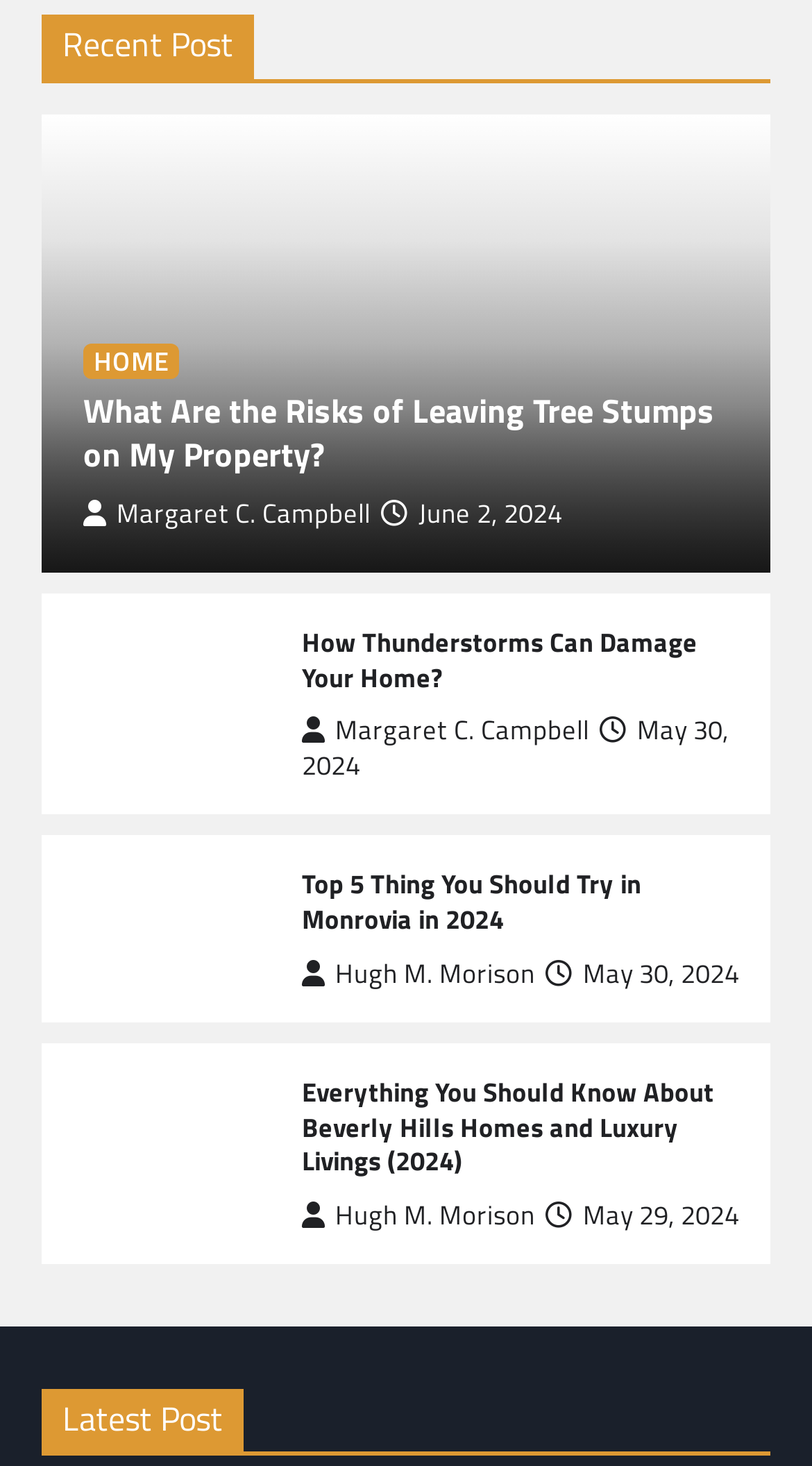Who is the author of the second post?
Please give a detailed and elaborate explanation in response to the question.

The author of the second post is identified by the link element with the text ' Margaret C. Campbell' which is located below the heading element of the second post.